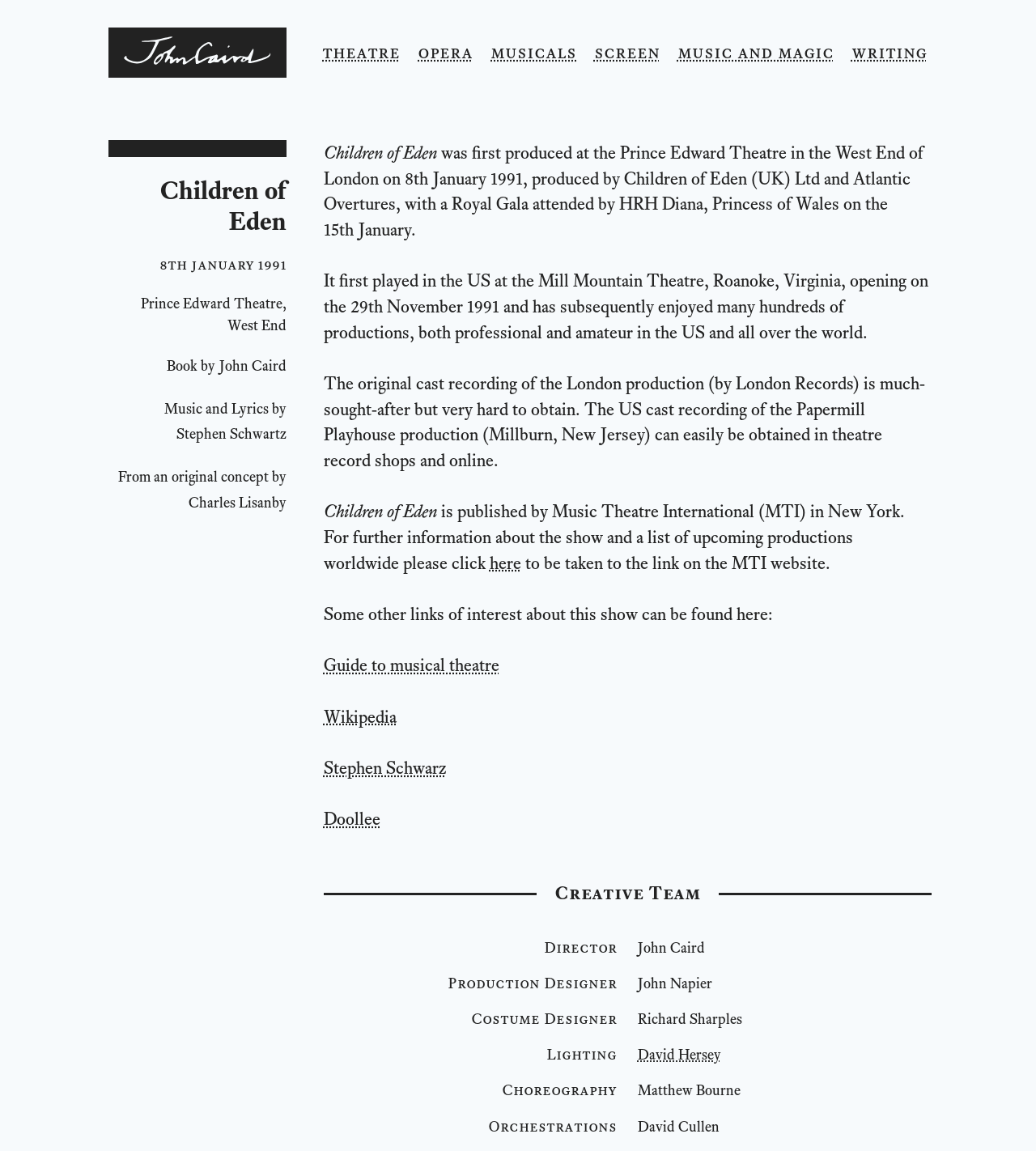Identify the bounding box for the UI element that is described as follows: "Guide to musical theatre".

[0.312, 0.568, 0.482, 0.587]